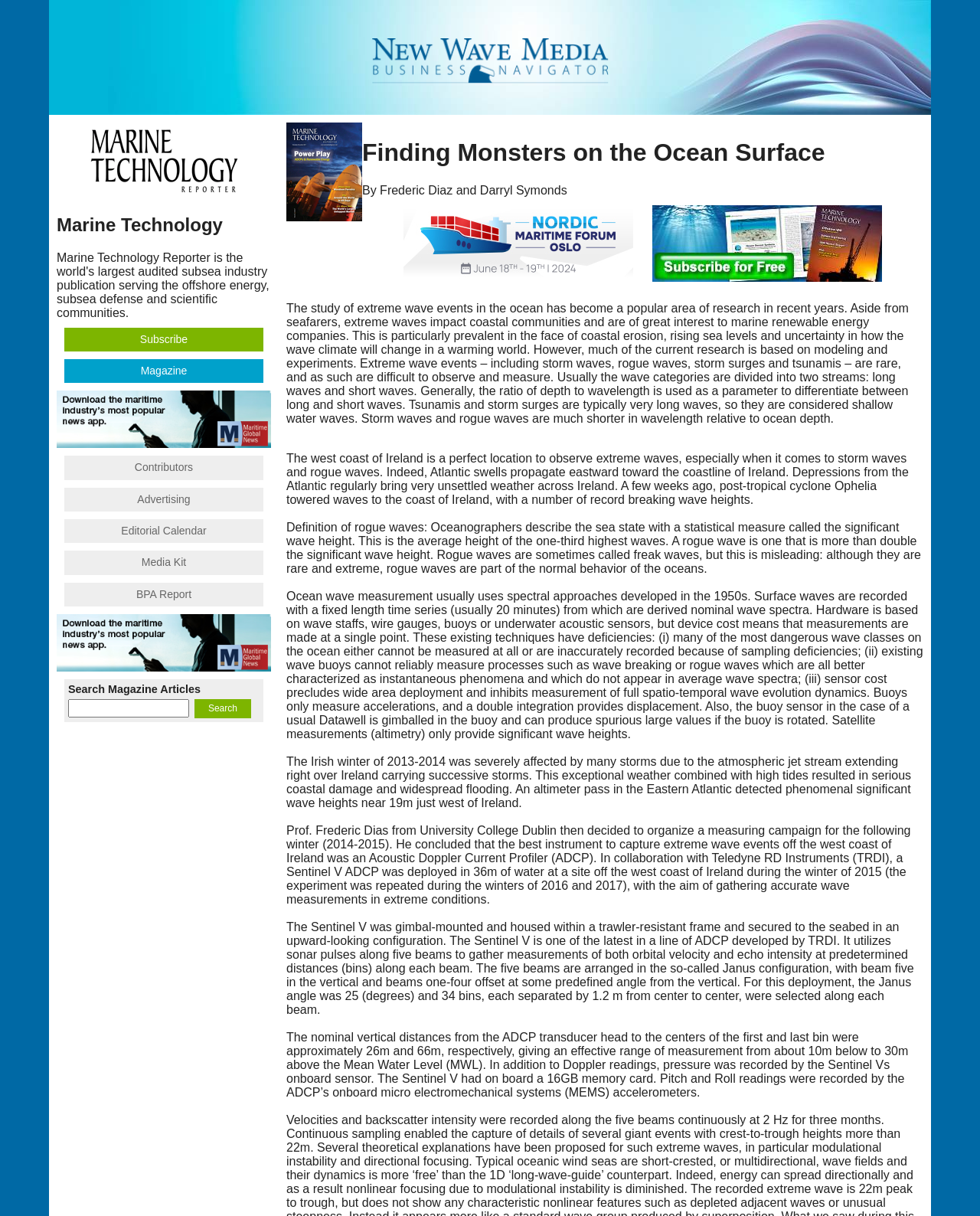Find the bounding box coordinates of the element to click in order to complete the given instruction: "Search Magazine Articles."

[0.198, 0.575, 0.256, 0.59]